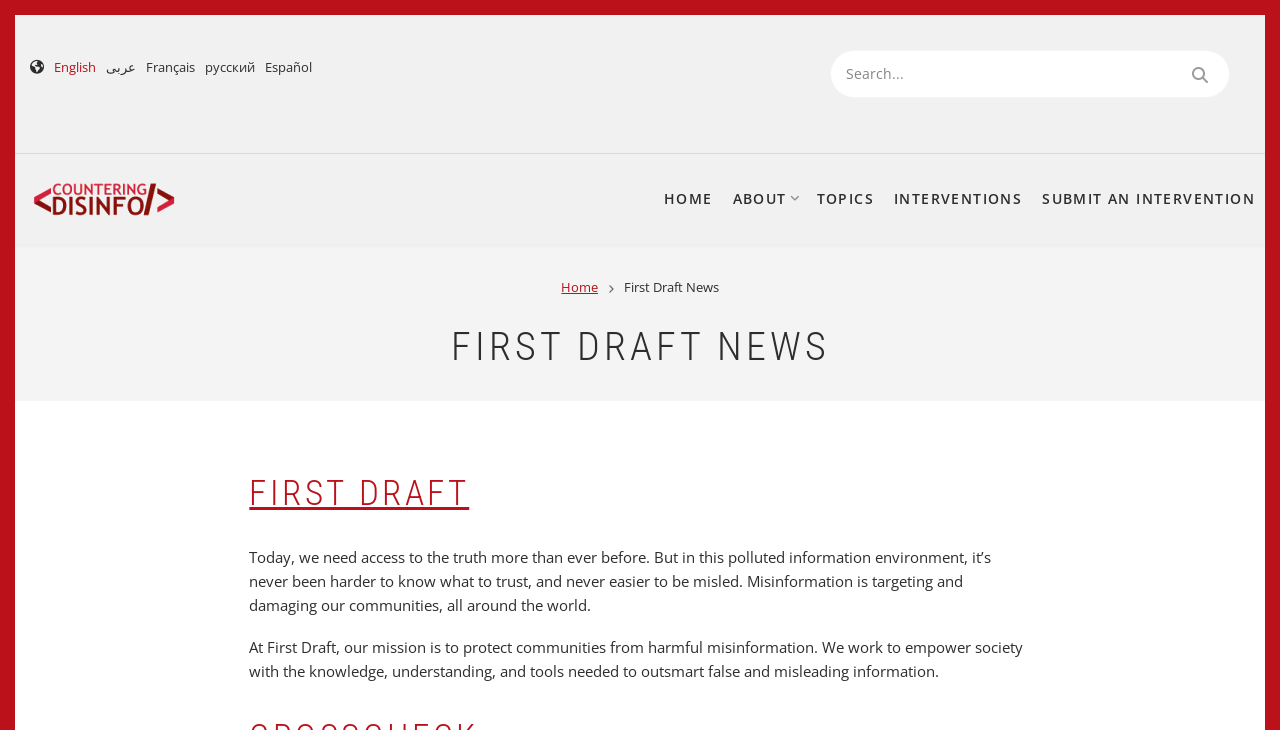Locate the UI element described as follows: "First Draft". Return the bounding box coordinates as four float numbers between 0 and 1 in the order [left, top, right, bottom].

[0.195, 0.647, 0.367, 0.704]